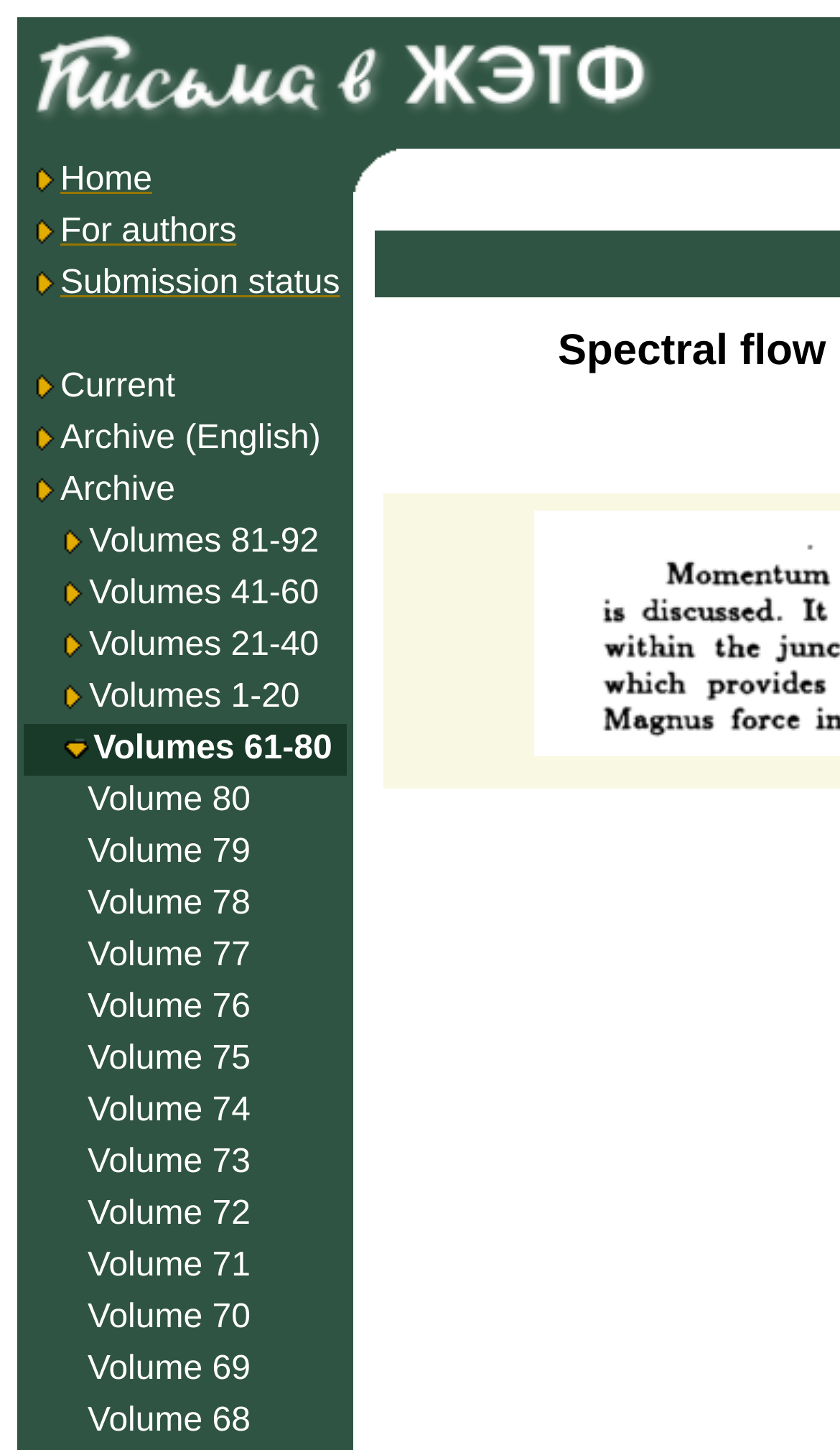Identify the bounding box coordinates for the UI element described as follows: Current. Use the format (top-left x, top-left y, bottom-right x, bottom-right y) and ensure all values are floating point numbers between 0 and 1.

[0.036, 0.254, 0.209, 0.279]